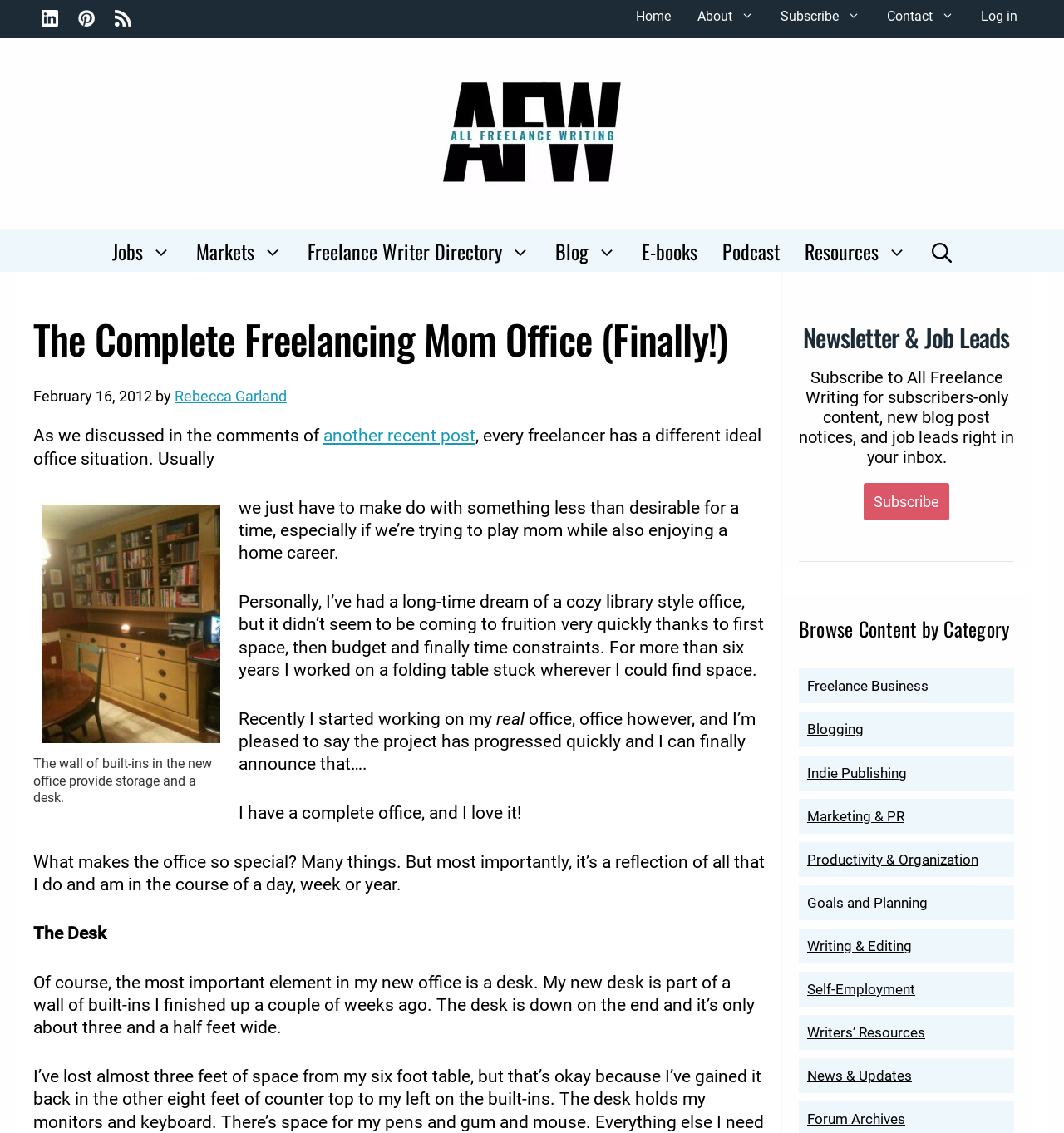Given the content of the image, can you provide a detailed answer to the question?
What is the width of the desk?

The width of the desk is mentioned in the text as 'only about three and a half feet wide', which is part of the description of the new office.